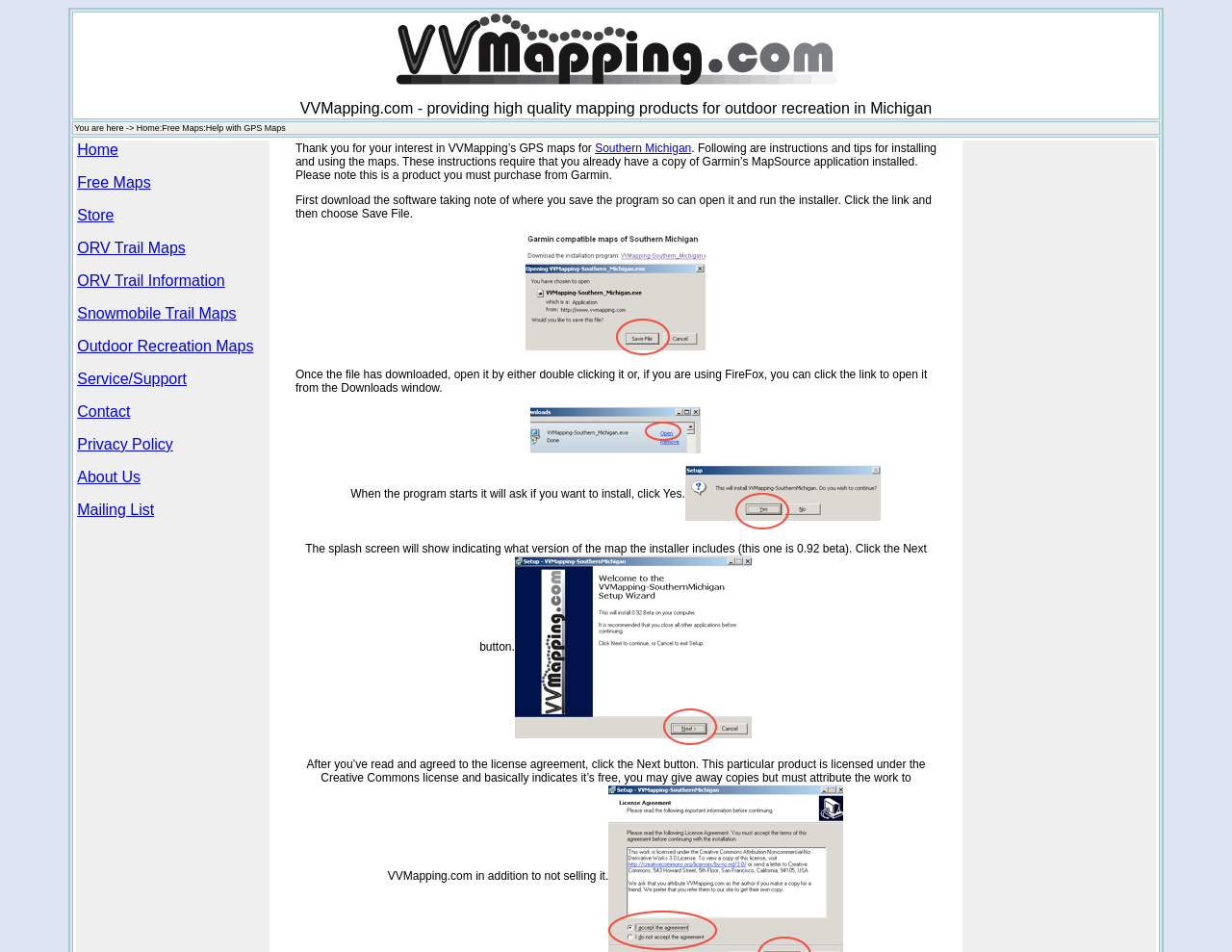Bounding box coordinates are specified in the format (top-left x, top-left y, bottom-right x, bottom-right y). All values are floating point numbers bounded between 0 and 1. Please provide the bounding box coordinate of the region this sentence describes: Southern Michigan

[0.483, 0.149, 0.561, 0.163]